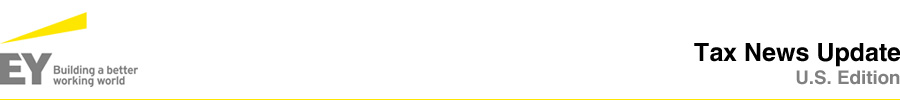Review the image closely and give a comprehensive answer to the question: What edition of the update is this?

Below the title 'Tax News Update', I noticed a subtitle 'U.S. Edition' in a slightly lighter grey font. This suggests that the update is specifically focused on tax news related to the United States, and is likely intended for an audience interested in U.S. tax news.